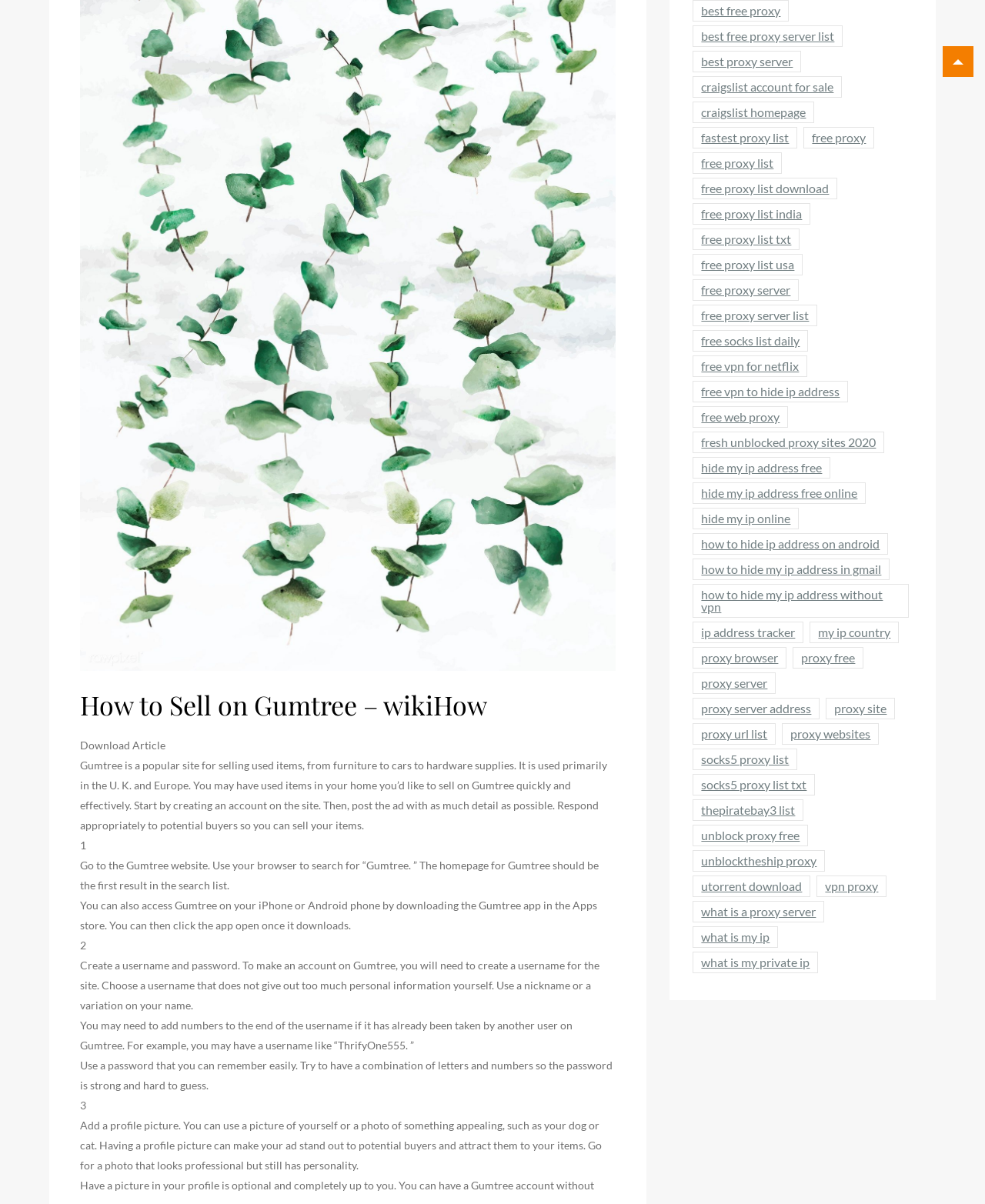Please give a succinct answer to the question in one word or phrase:
Why is having a profile picture important on Gumtree?

Attract potential buyers